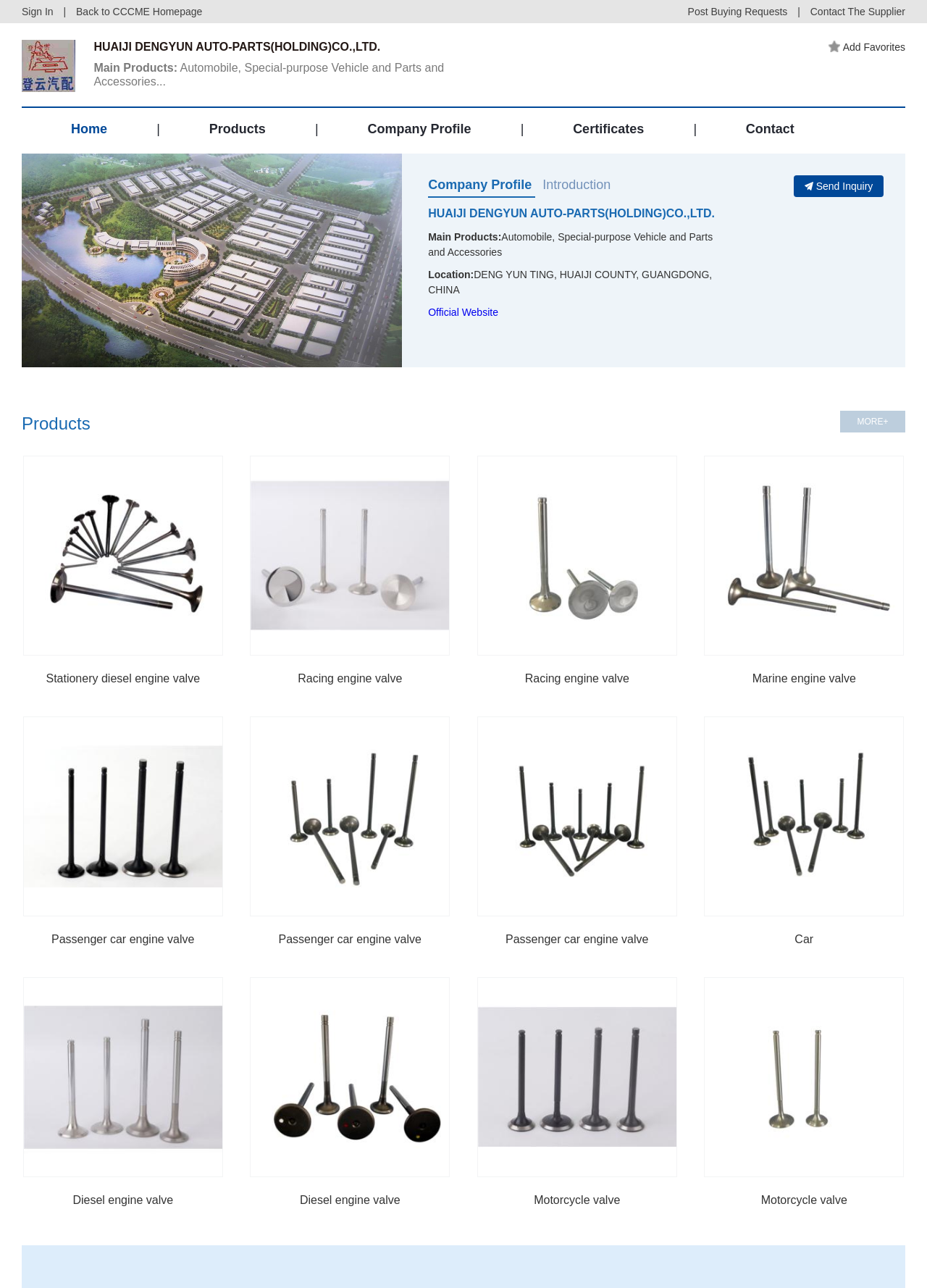What is the type of engine valve shown in the image?
Using the picture, provide a one-word or short phrase answer.

Stationery diesel engine valve